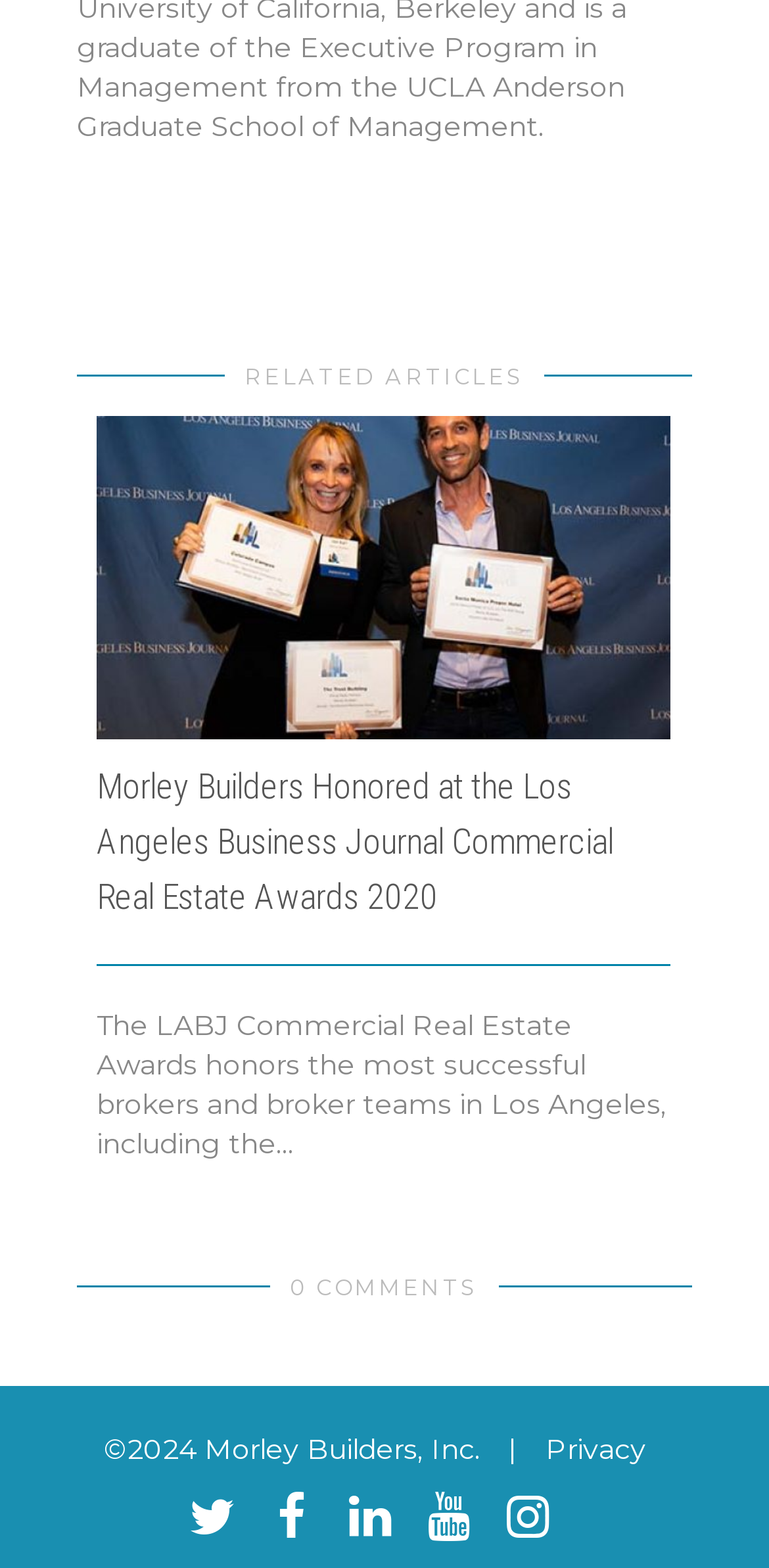Locate the bounding box coordinates of the clickable part needed for the task: "Read related articles".

[0.318, 0.231, 0.682, 0.249]